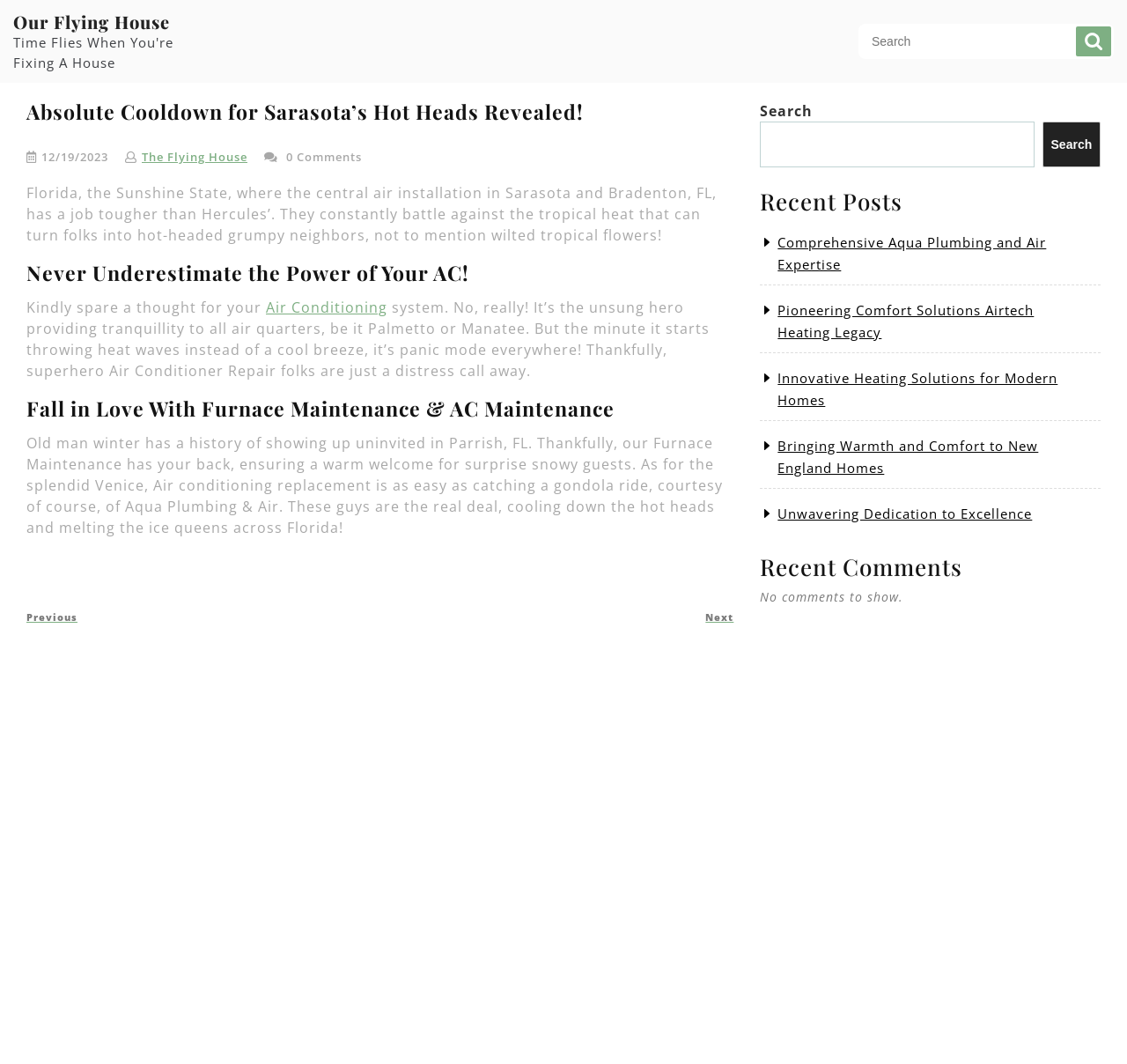How many recent posts are listed?
From the details in the image, answer the question comprehensively.

I counted the number of link elements with recent post titles under the 'Recent Posts' heading, and found 5 links.